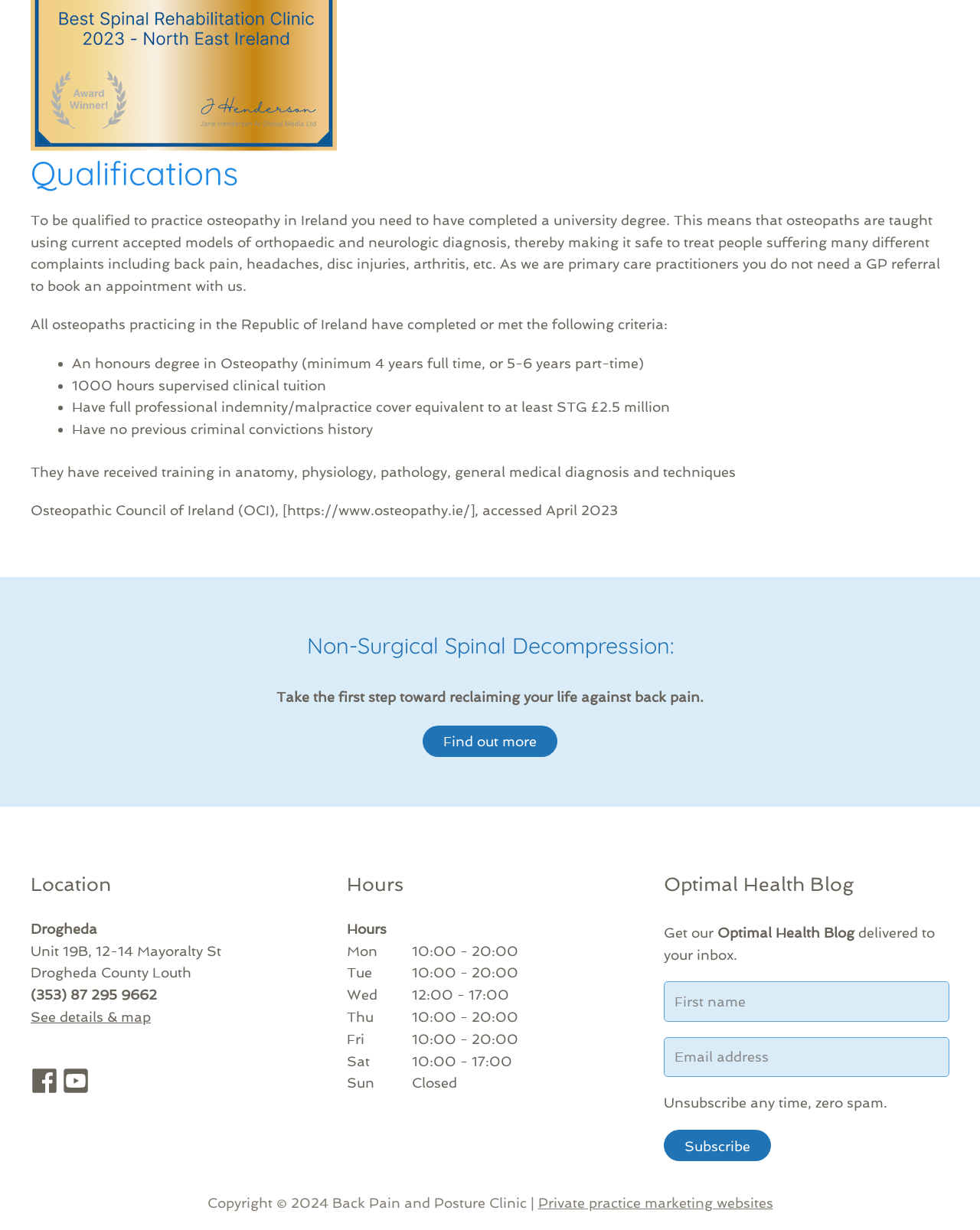Please find the bounding box coordinates of the element that you should click to achieve the following instruction: "View the clinic's location on the map". The coordinates should be presented as four float numbers between 0 and 1: [left, top, right, bottom].

[0.031, 0.82, 0.154, 0.833]